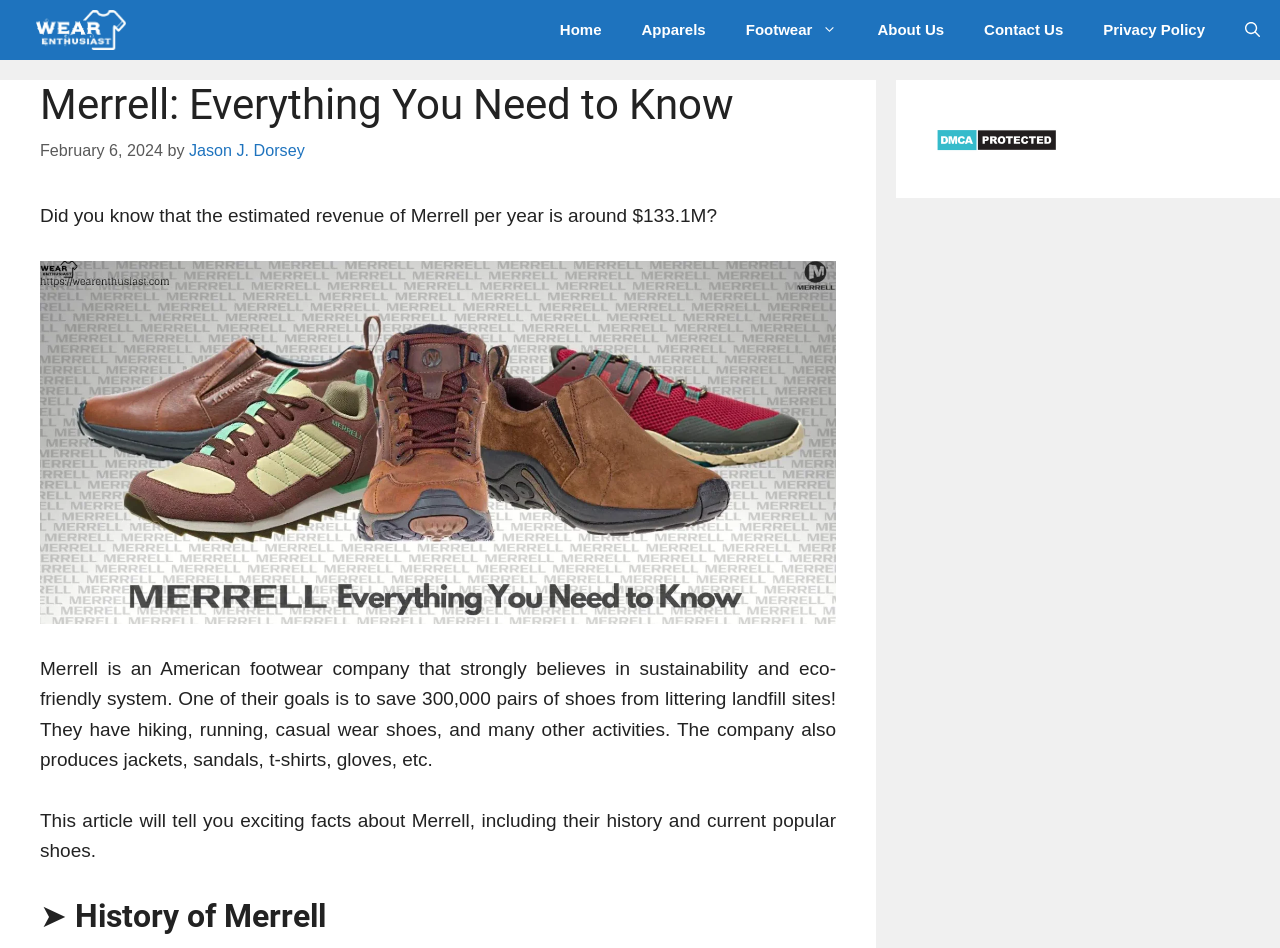Please provide a one-word or phrase answer to the question: 
What is the topic of the article?

Merrell